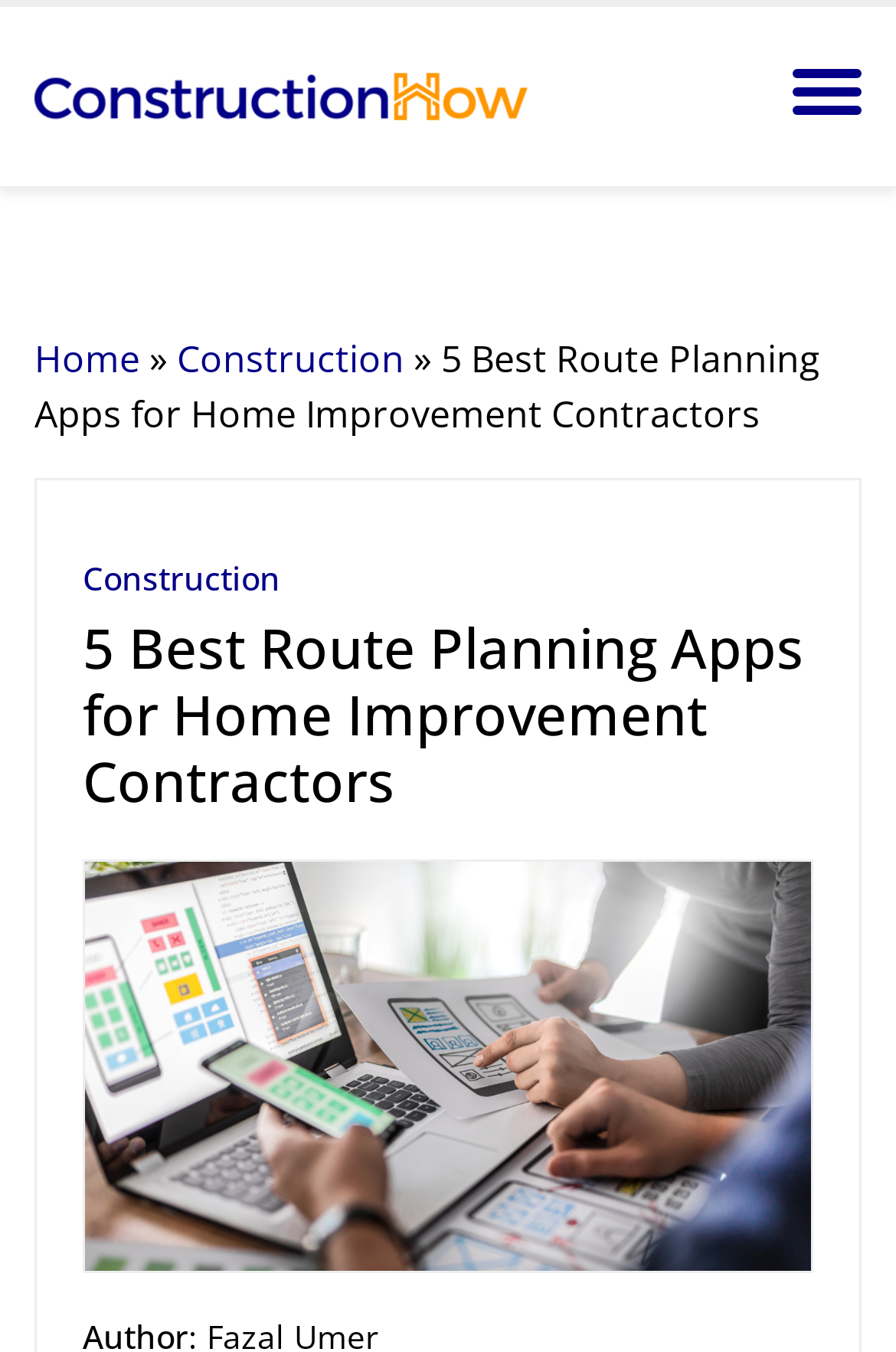Generate the text content of the main heading of the webpage.

5 Best Route Planning Apps for Home Improvement Contractors